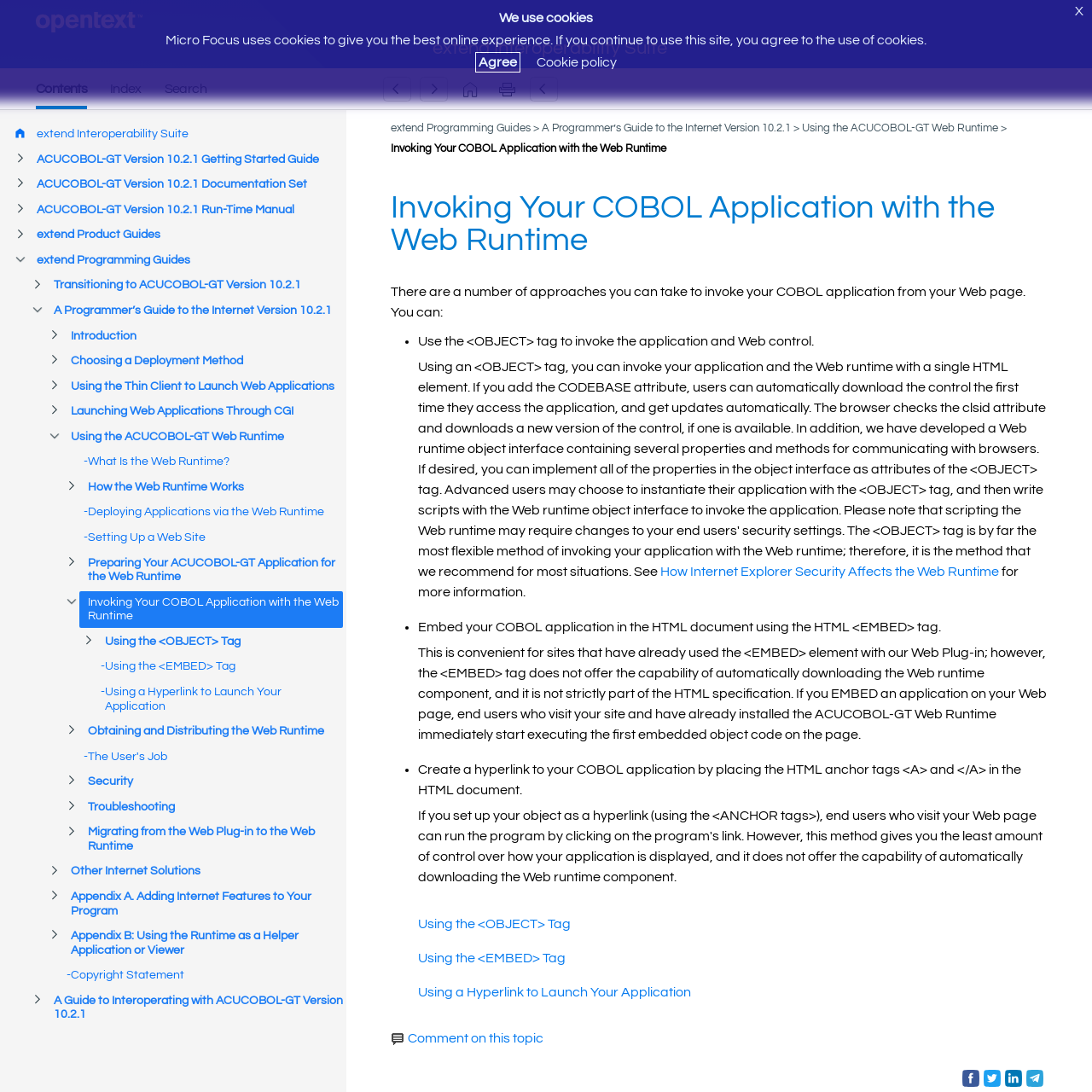Predict the bounding box for the UI component with the following description: "X".

[0.977, 0.0, 1.0, 0.02]